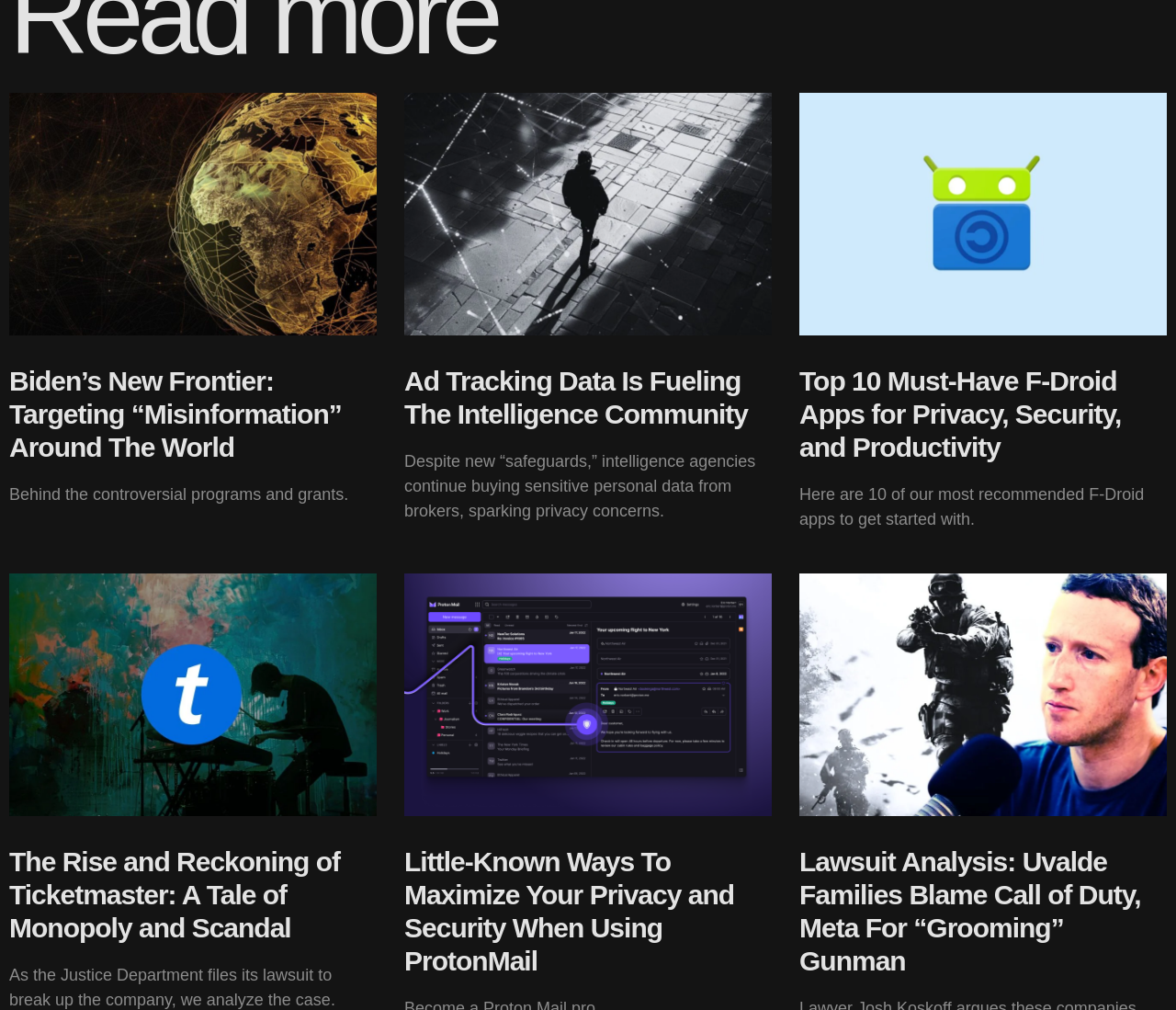Identify the bounding box coordinates for the region to click in order to carry out this instruction: "Explore top 10 must-have F-Droid apps". Provide the coordinates using four float numbers between 0 and 1, formatted as [left, top, right, bottom].

[0.68, 0.35, 0.992, 0.47]